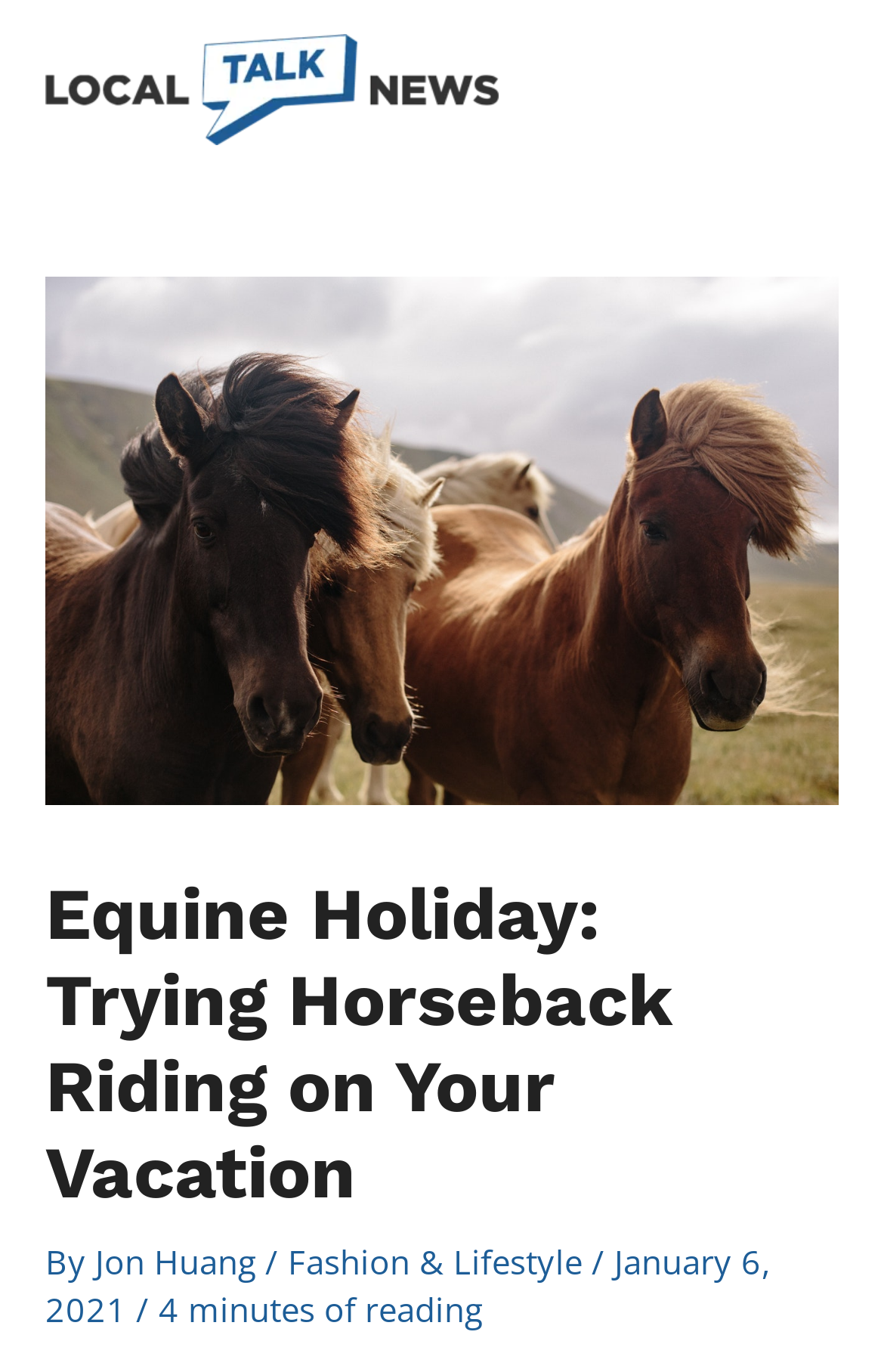What is the date of the article?
Using the information presented in the image, please offer a detailed response to the question.

I found the date by looking at the text at the bottom of the article, which indicates the publication date of the article.